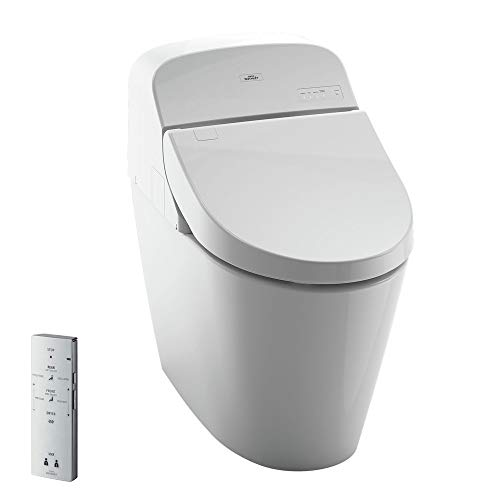Summarize the image with a detailed description that highlights all prominent details.

The image showcases the TOTO Washlet G400, an advanced, high-end toilet designed to enhance the bathroom experience. Its sleek, modern design features a seamless exterior and a comfortable, contoured shape. To the left of the toilet is a remote control, which allows users to access various functions easily. 

This toilet is equipped with innovative features, including an automatic deodorizer that dispels unpleasant odors, an adjustable self-cleaning wand for effortless maintenance, and a powerful flushing system that uses less than a gallon of water per flush. These attributes make the G400 not just a bathroom fixture, but an experience that combines functionality with luxury, aimed at providing a superior level of cleanliness and comfort.